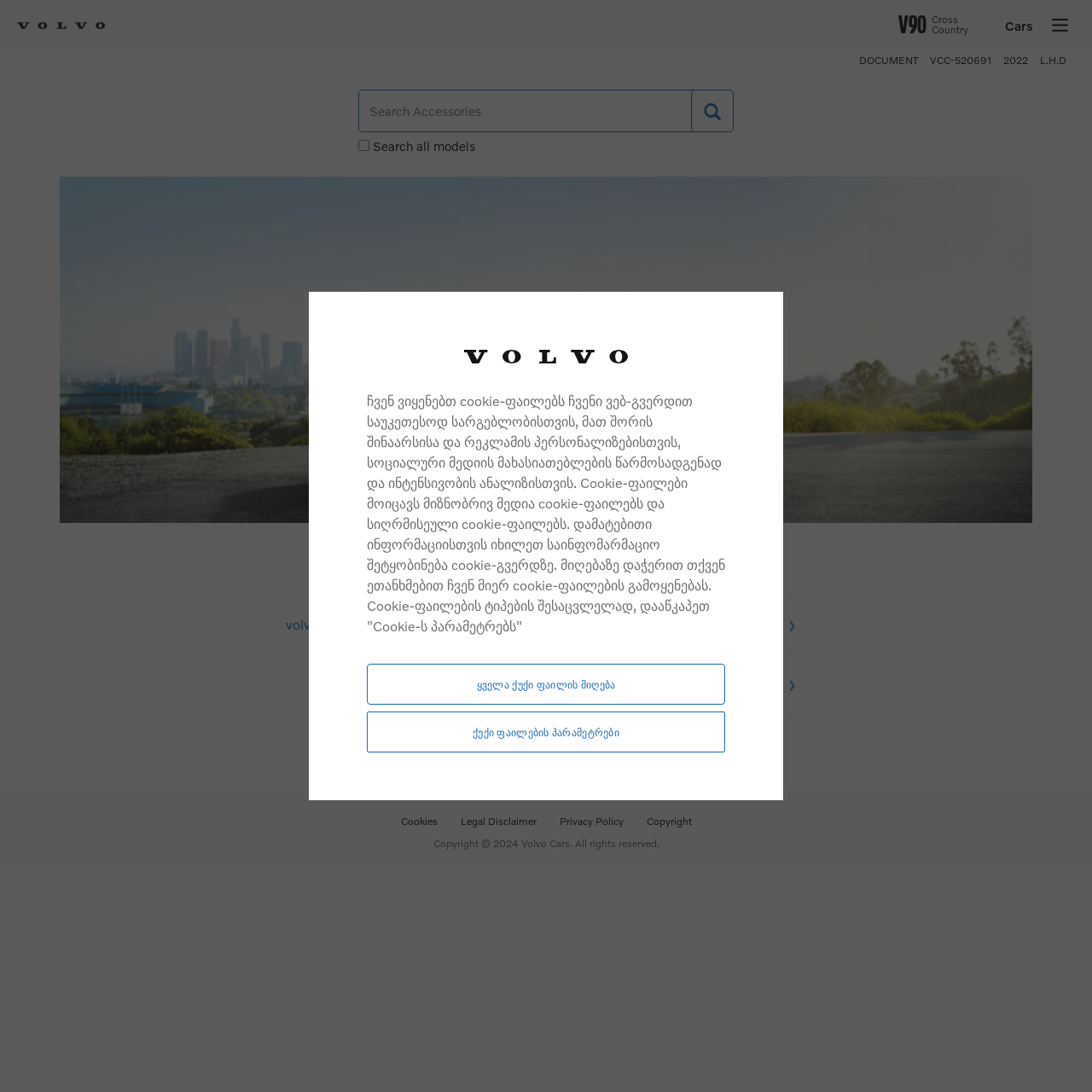Determine the bounding box coordinates of the clickable region to execute the instruction: "Click on the search button". The coordinates should be four float numbers between 0 and 1, denoted as [left, top, right, bottom].

[0.633, 0.082, 0.672, 0.121]